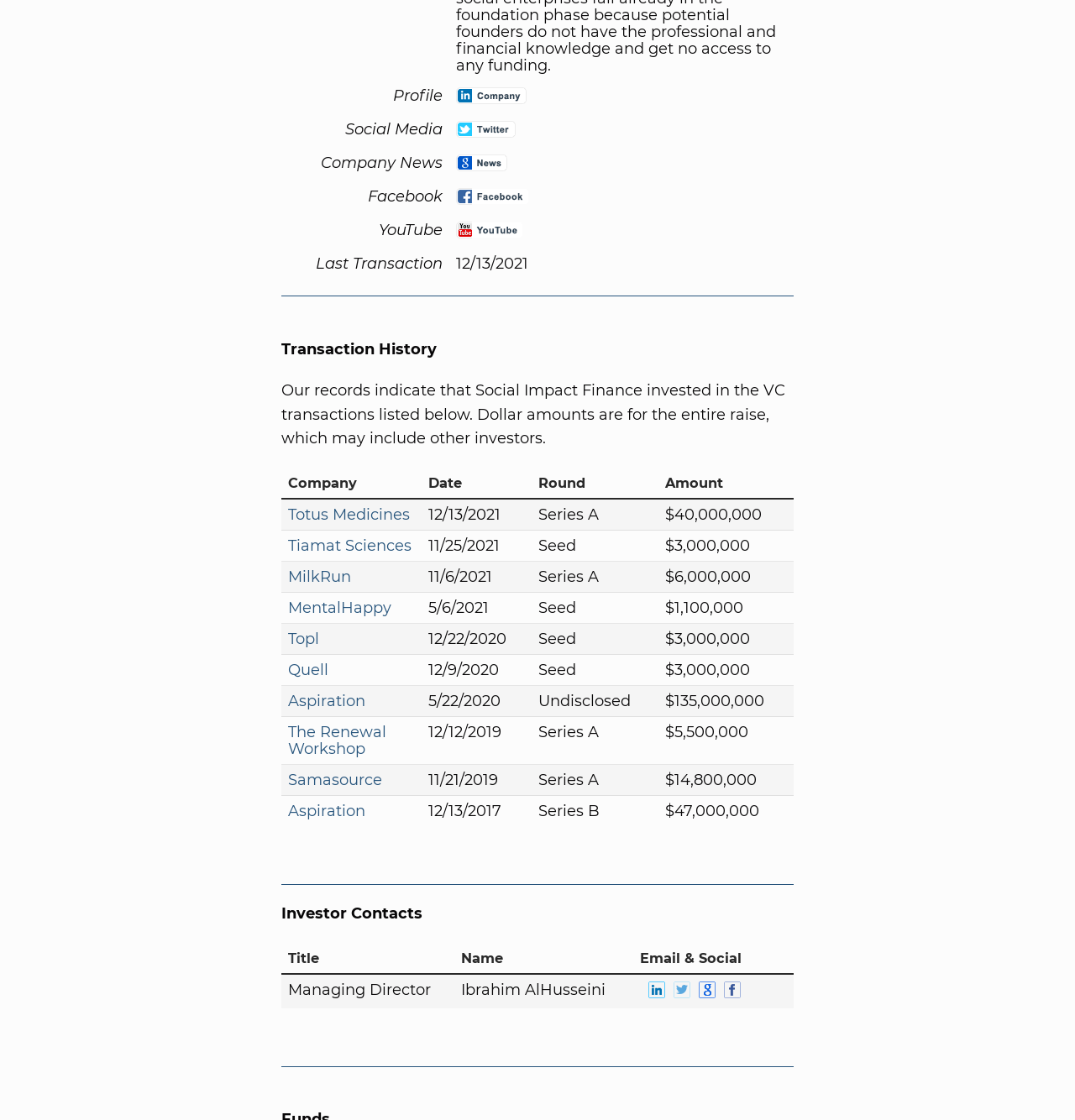How many rows are in the transaction history table?
Based on the visual information, provide a detailed and comprehensive answer.

The transaction history table has multiple rows, and after counting, I found that there are 6 rows in total.